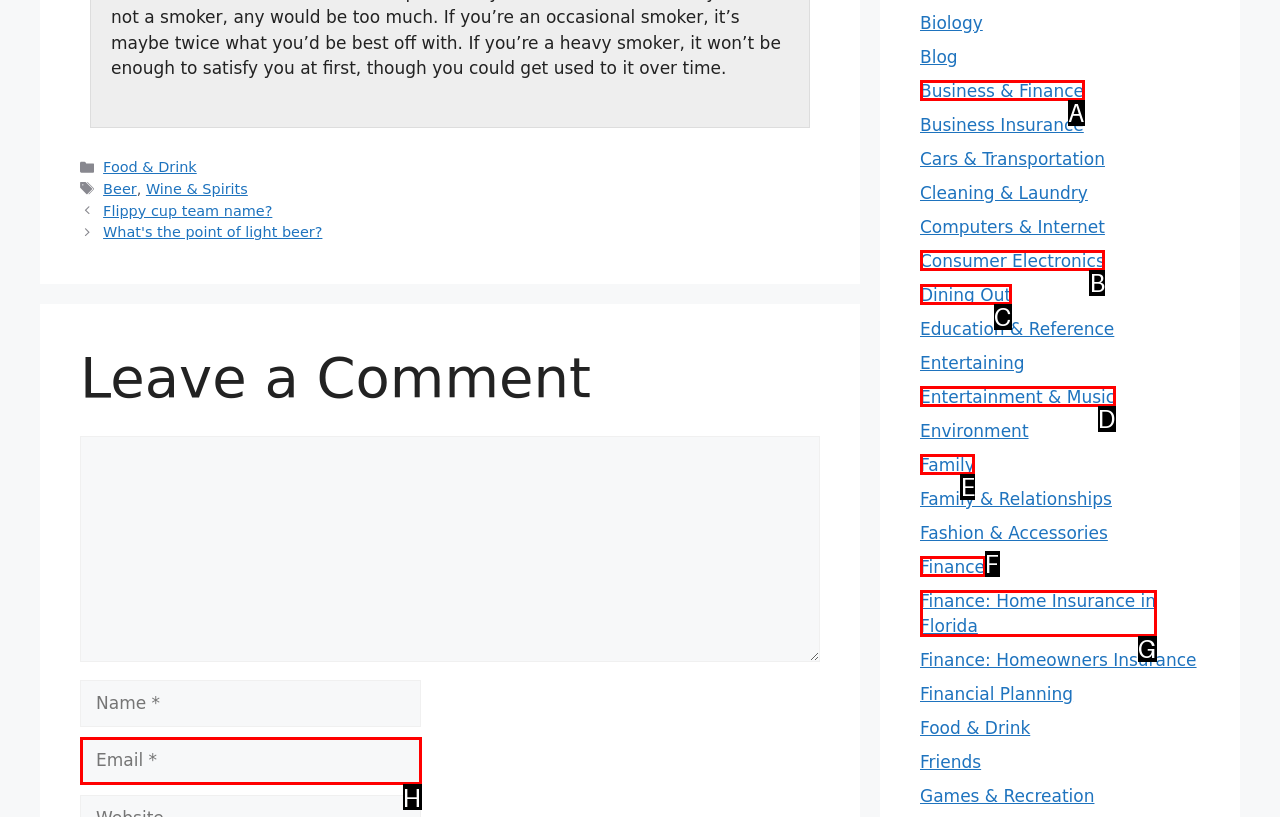Pick the HTML element that corresponds to the description: Dining Out
Answer with the letter of the correct option from the given choices directly.

C